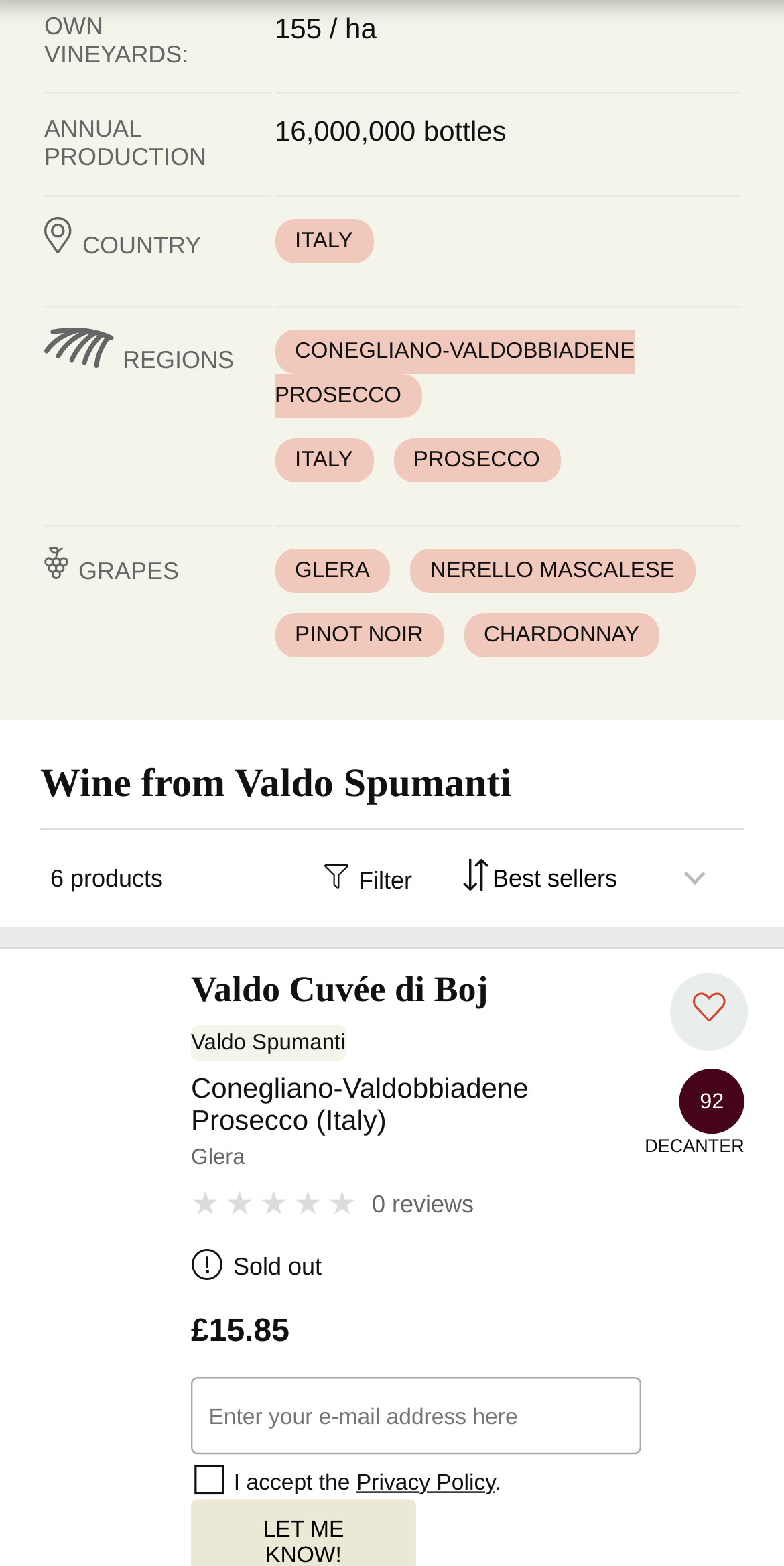What is the annual production of this wine?
Using the picture, provide a one-word or short phrase answer.

16,000,000 bottles